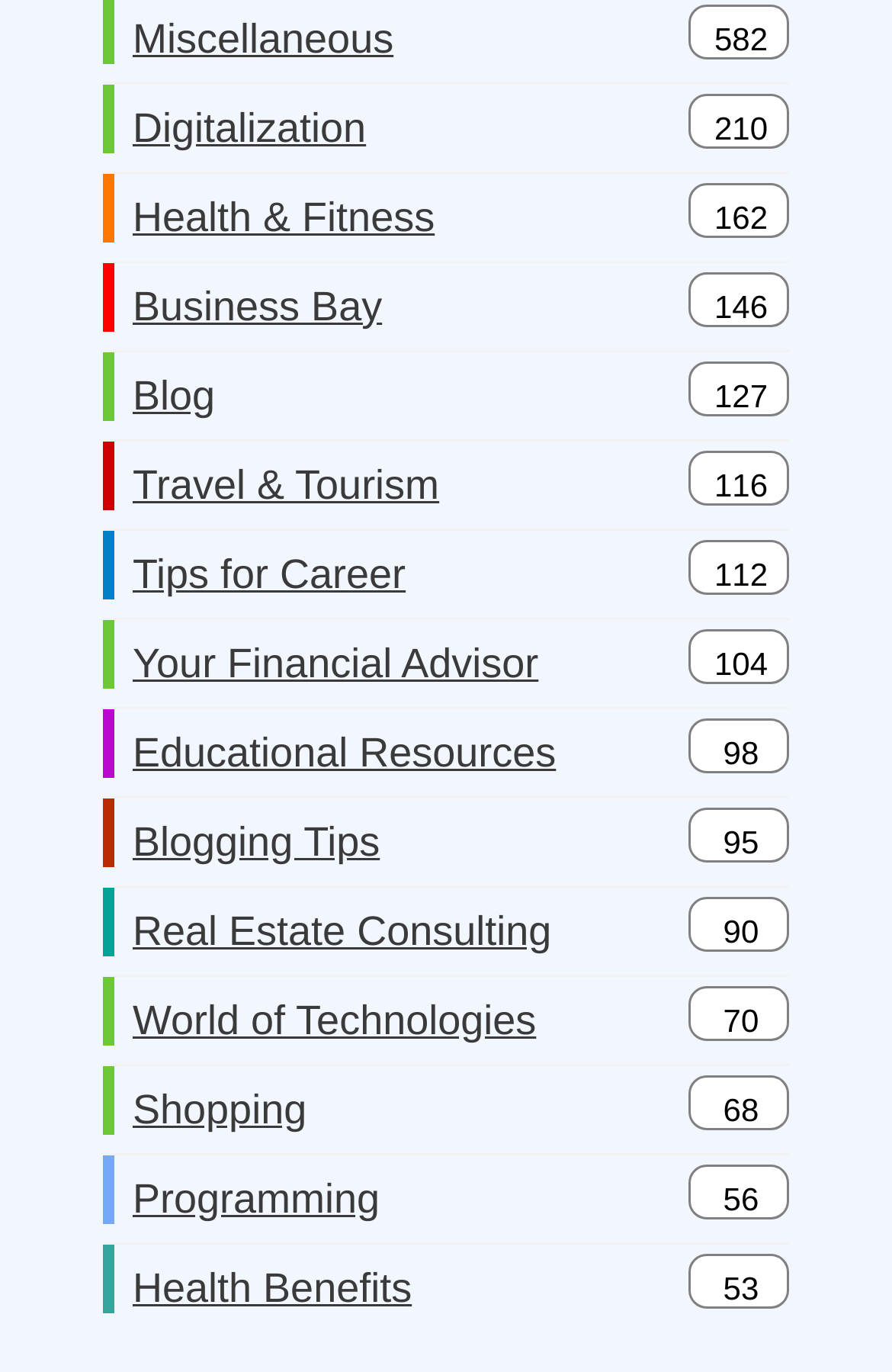Please respond to the question with a concise word or phrase:
Is there a category related to finance?

Yes